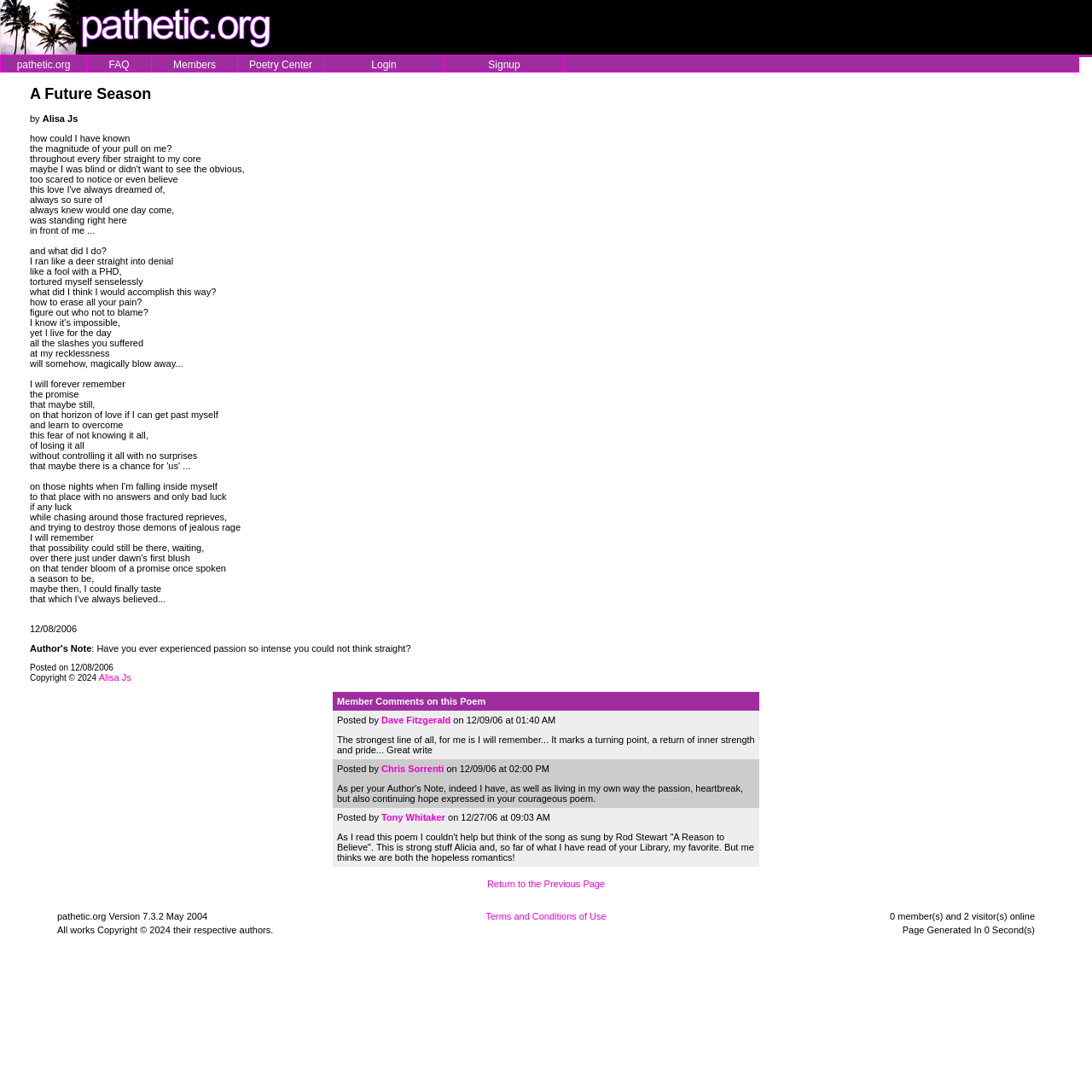Bounding box coordinates are specified in the format (top-left x, top-left y, bottom-right x, bottom-right y). All values are floating point numbers bounded between 0 and 1. Please provide the bounding box coordinate of the region this sentence describes: Kontaktieren Sie uns

None